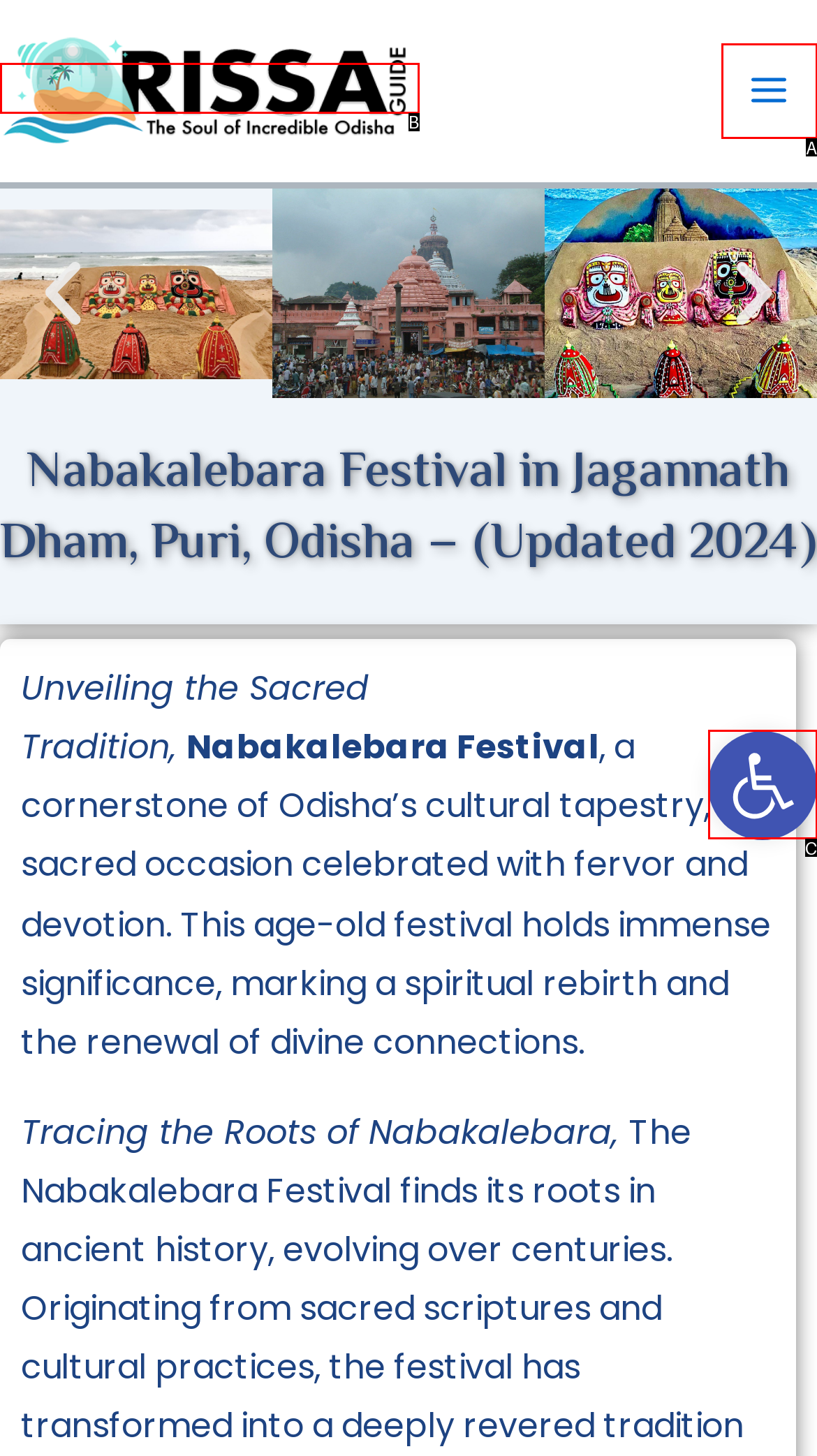Tell me which option best matches the description: alt="Orissa Guide Logo"
Answer with the option's letter from the given choices directly.

B